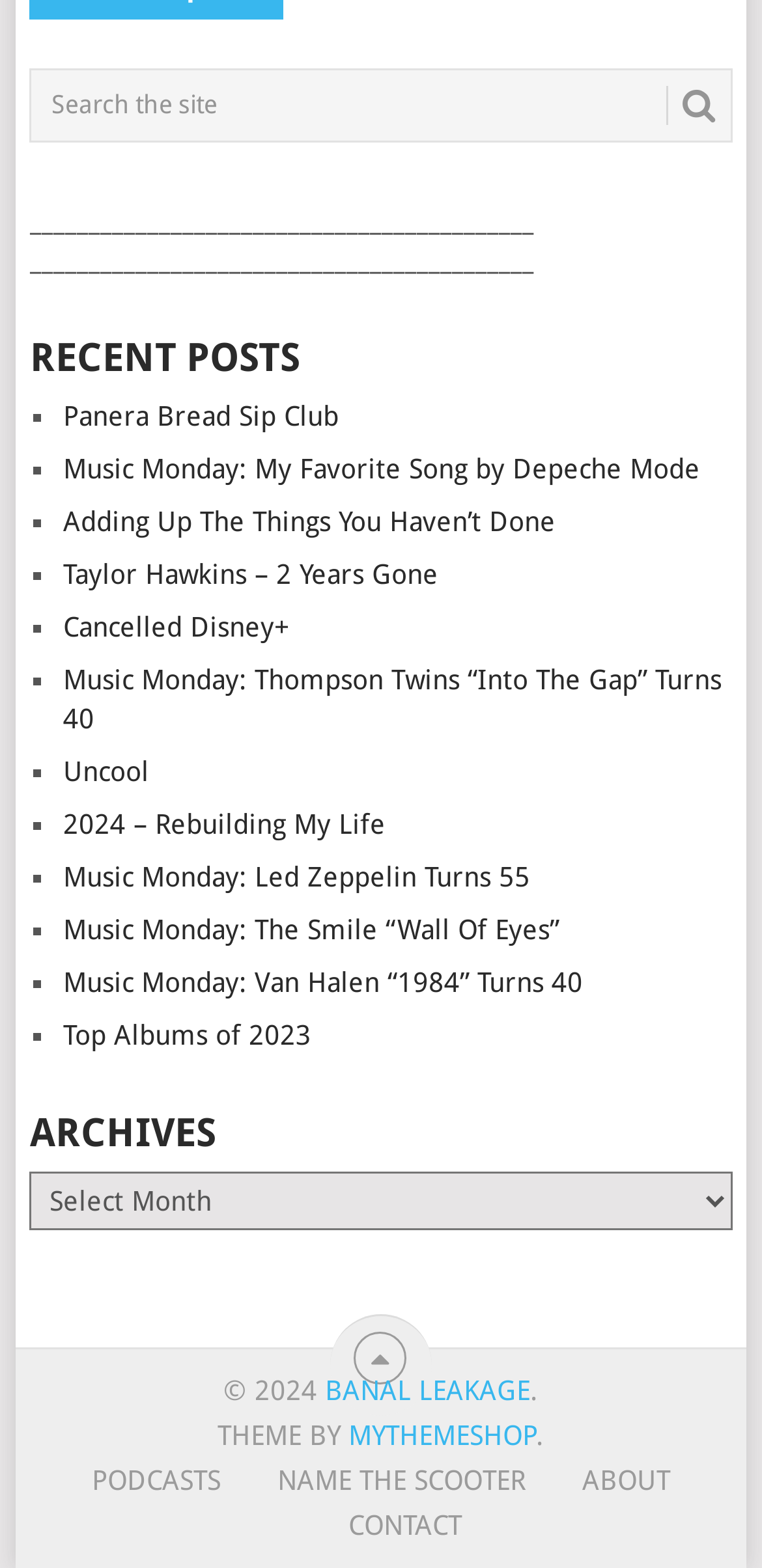What is the name of the podcast section?
Provide an in-depth and detailed answer to the question.

The name of the podcast section is 'PODCASTS' as indicated by the link 'PODCASTS' at the bottom of the webpage.